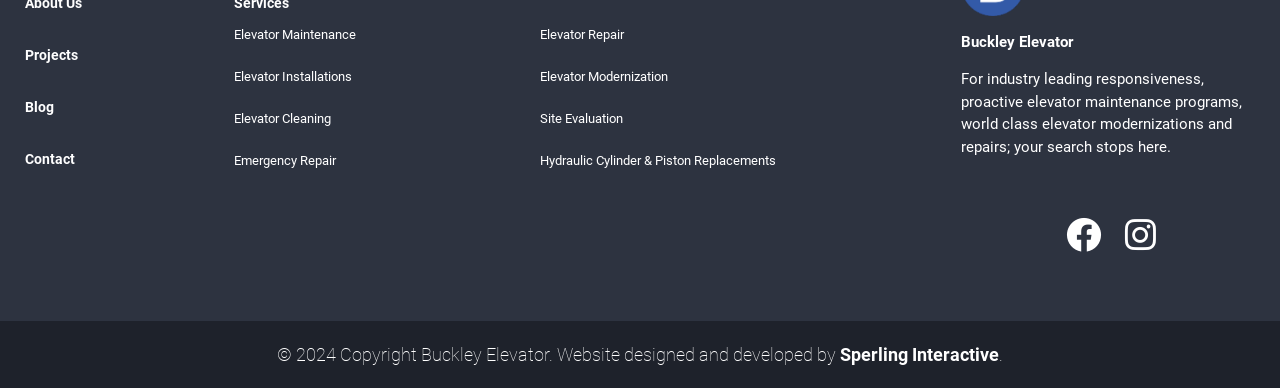Provide a short answer to the following question with just one word or phrase: How many links are there in the top navigation menu?

3